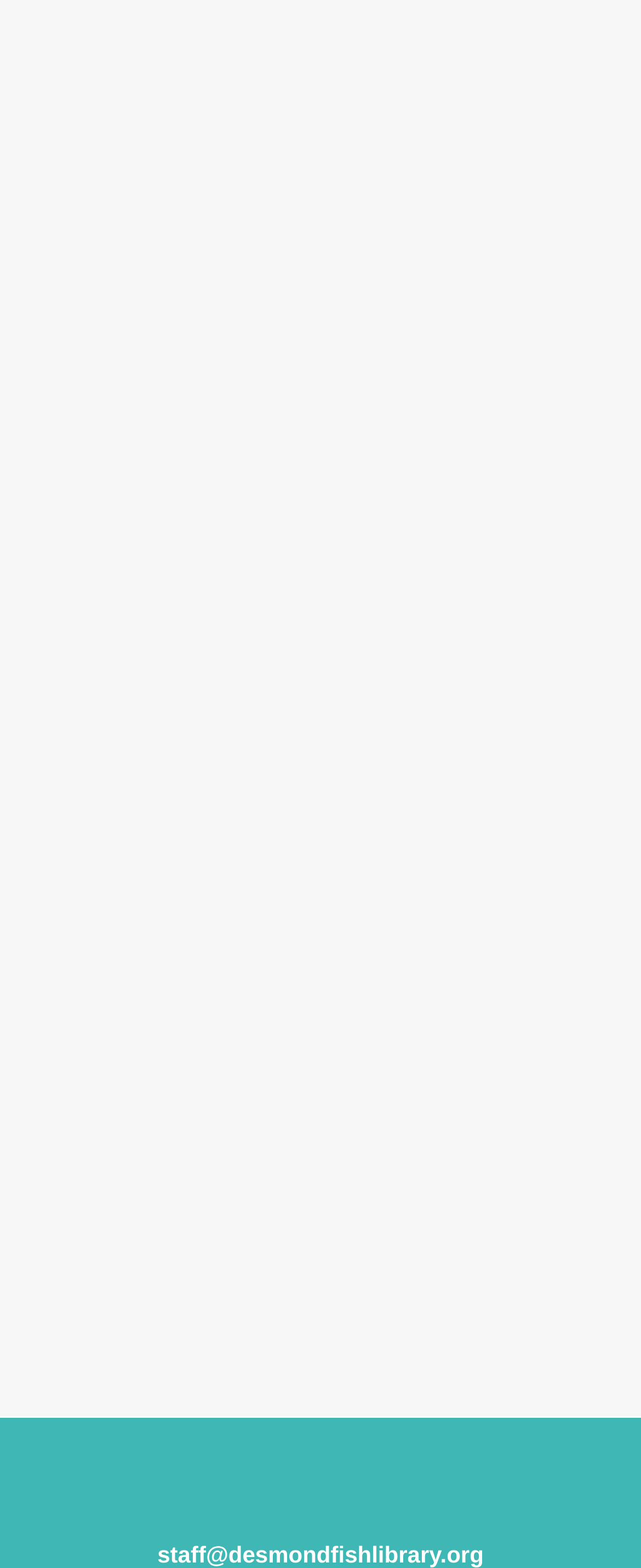Provide the bounding box coordinates for the specified HTML element described in this description: "Download eBooks & audiobooks". The coordinates should be four float numbers ranging from 0 to 1, in the format [left, top, right, bottom].

[0.141, 0.039, 0.859, 0.06]